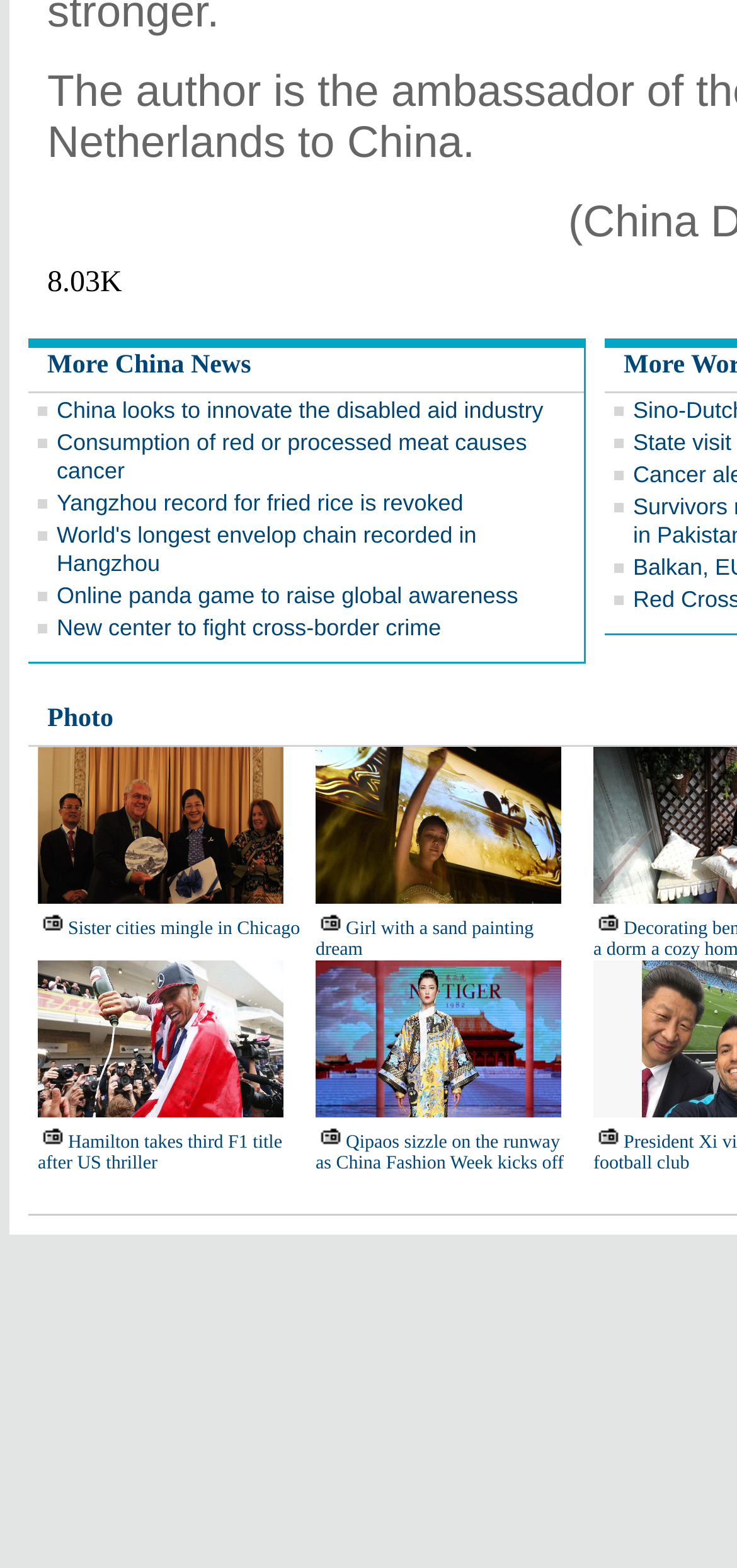What is the topic of the last news link?
From the screenshot, supply a one-word or short-phrase answer.

China Fashion Week